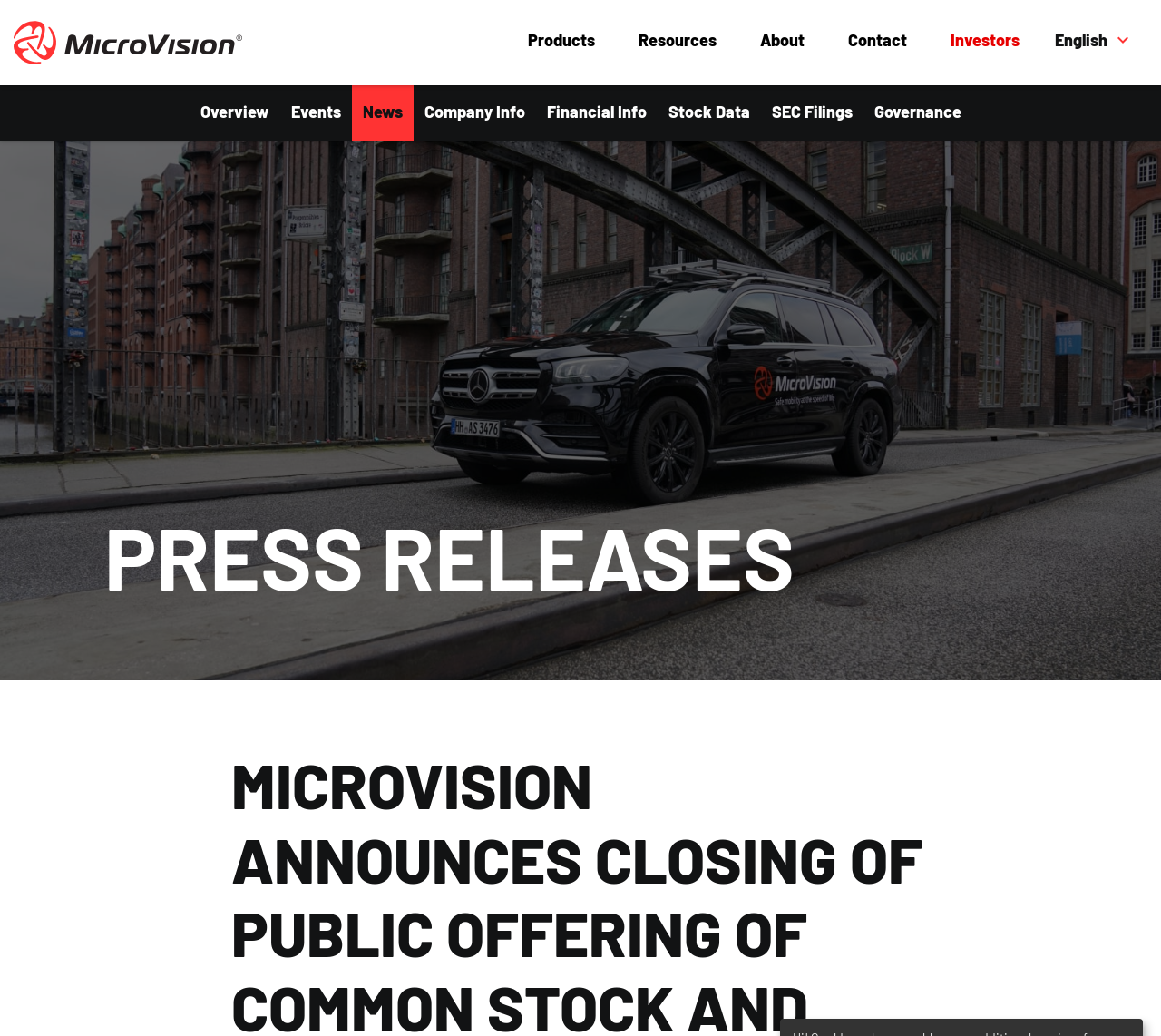Determine the bounding box coordinates of the clickable region to execute the instruction: "Expand language options". The coordinates should be four float numbers between 0 and 1, denoted as [left, top, right, bottom].

[0.958, 0.028, 0.977, 0.049]